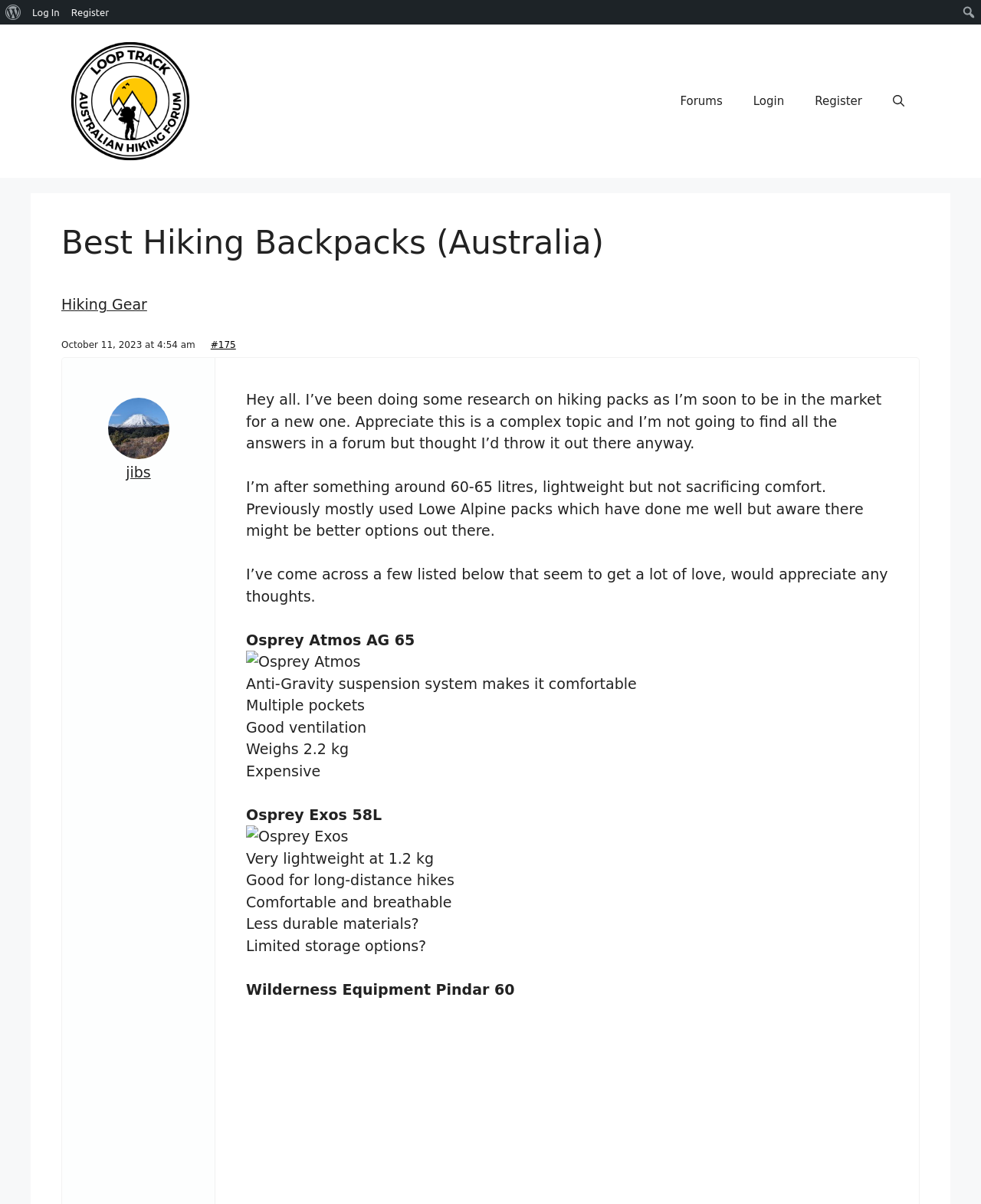Please identify the bounding box coordinates of the element's region that should be clicked to execute the following instruction: "Read the post about hiking gear". The bounding box coordinates must be four float numbers between 0 and 1, i.e., [left, top, right, bottom].

[0.062, 0.246, 0.15, 0.26]